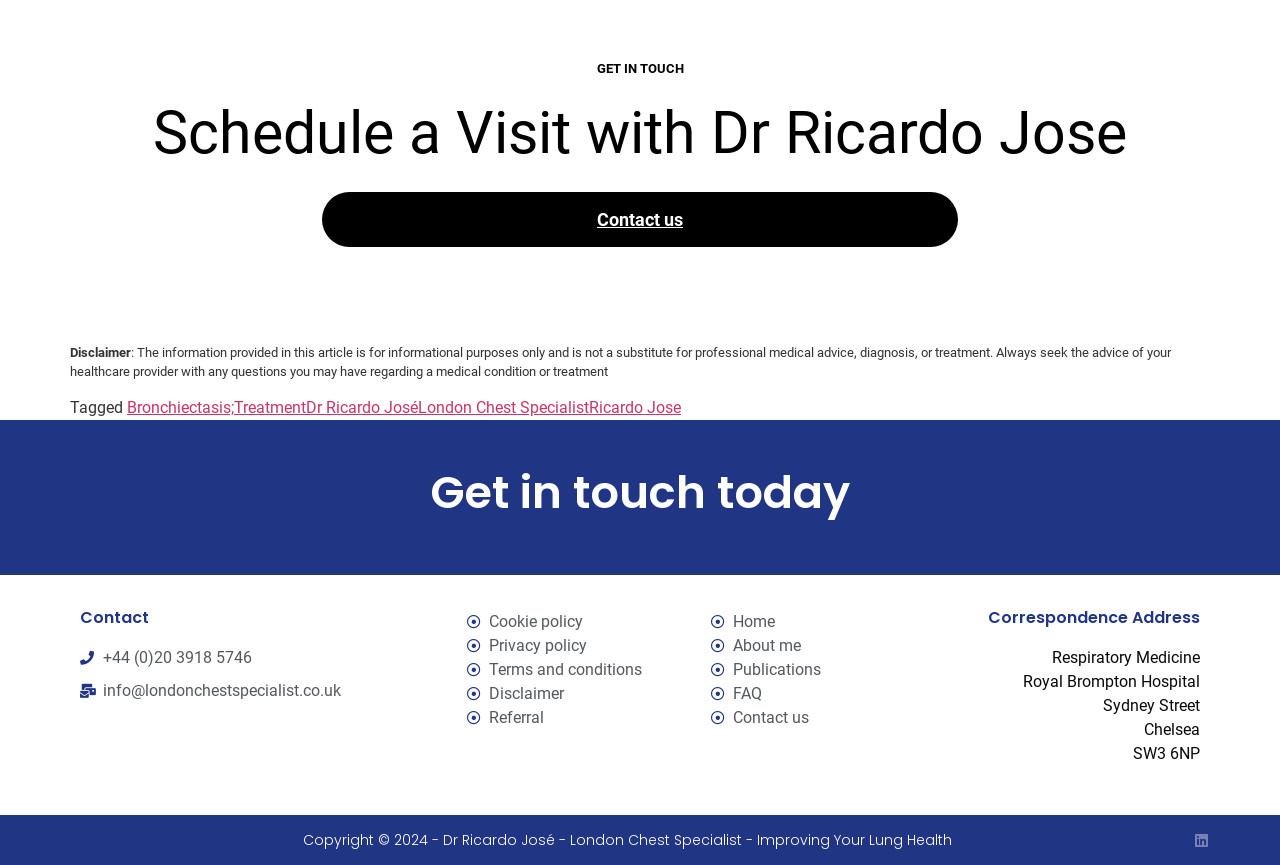Based on the element description Dr Ricardo José, identify the bounding box coordinates for the UI element. The coordinates should be in the format (top-left x, top-left y, bottom-right x, bottom-right y) and within the 0 to 1 range.

[0.239, 0.46, 0.327, 0.482]